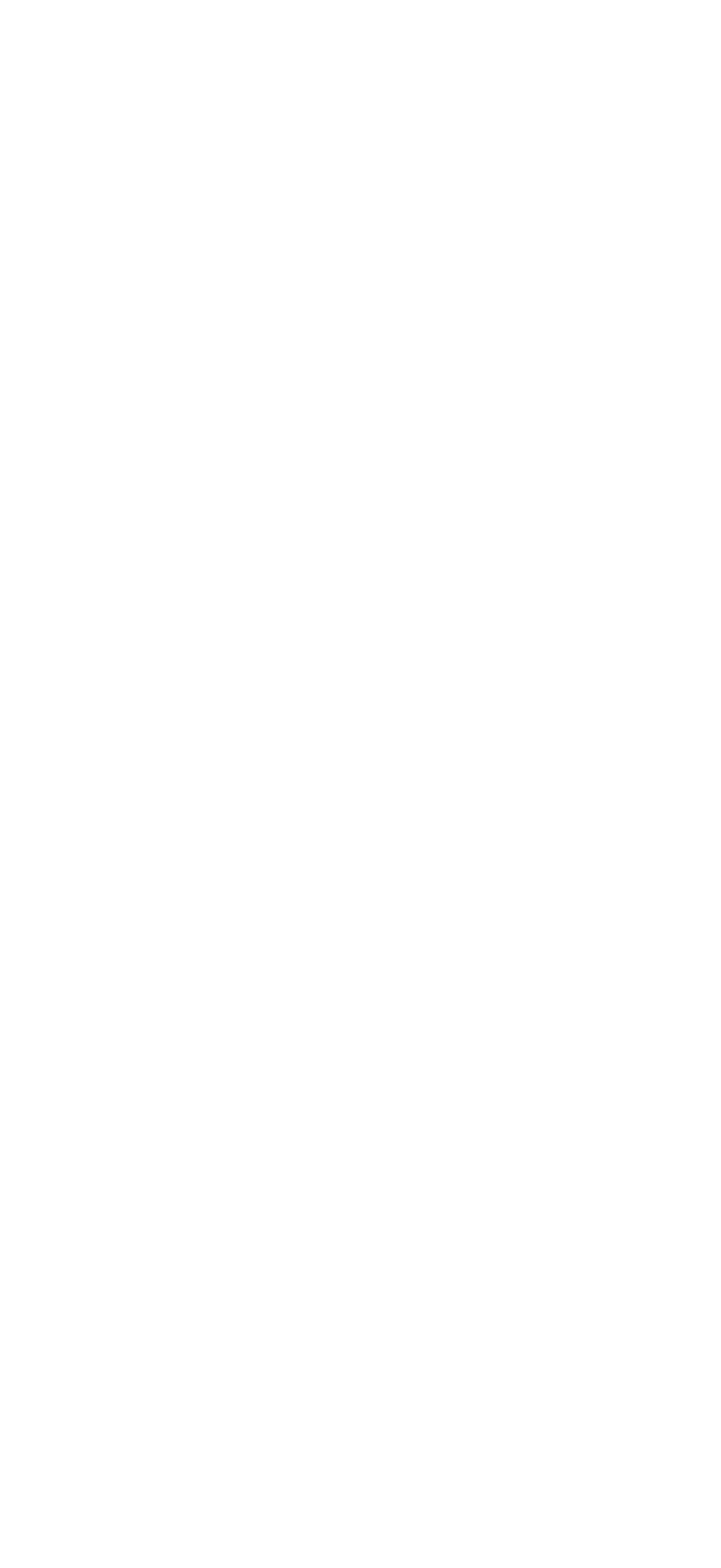Respond to the question below with a concise word or phrase:
What is the theme of the website?

Wine